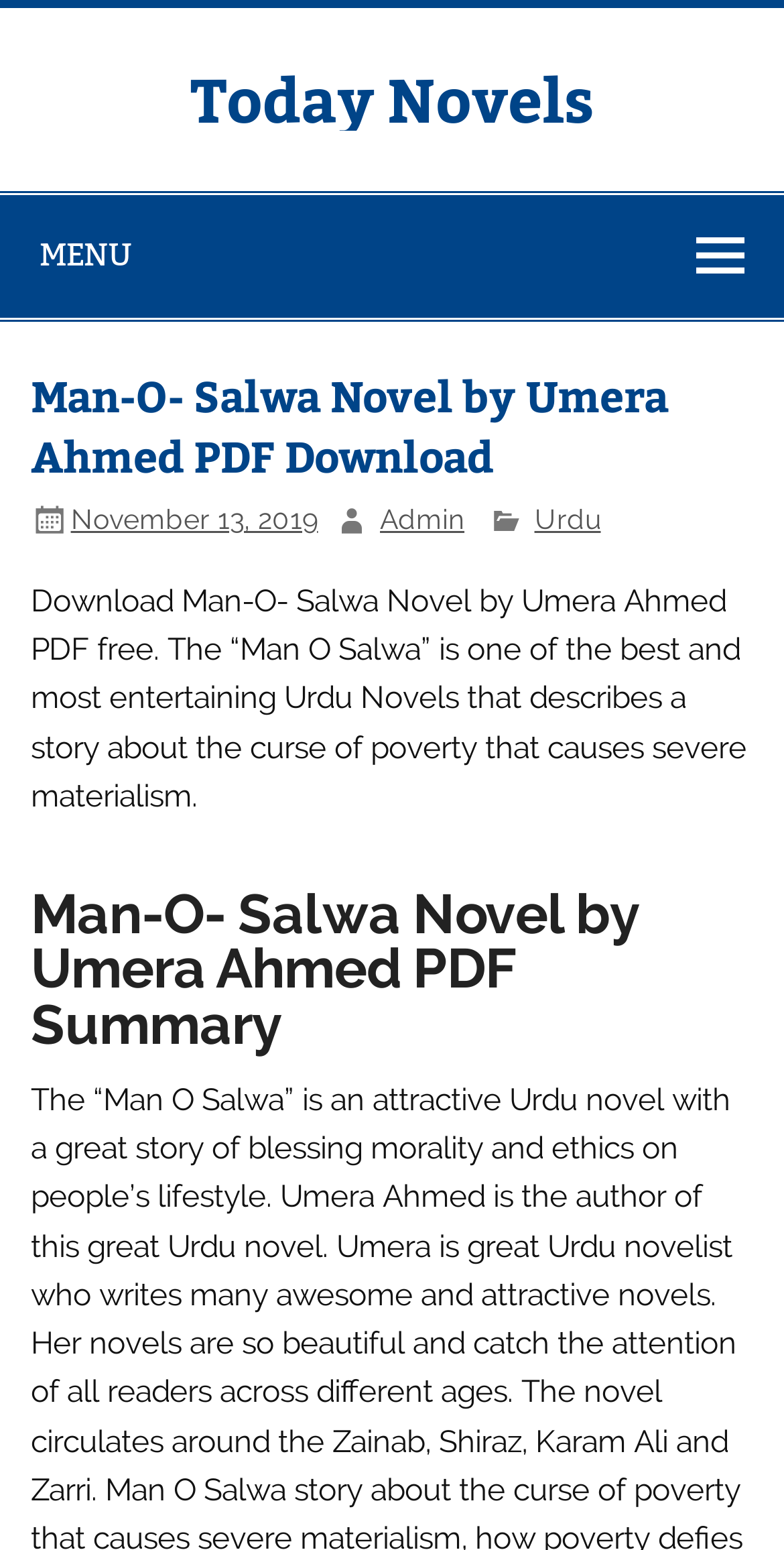Utilize the information from the image to answer the question in detail:
Is the novel available for download?

The availability of the novel for download can be determined by reading the text 'Download Man-O- Salwa Novel by Umera Ahmed PDF free.' which explicitly states that the novel is available for download.